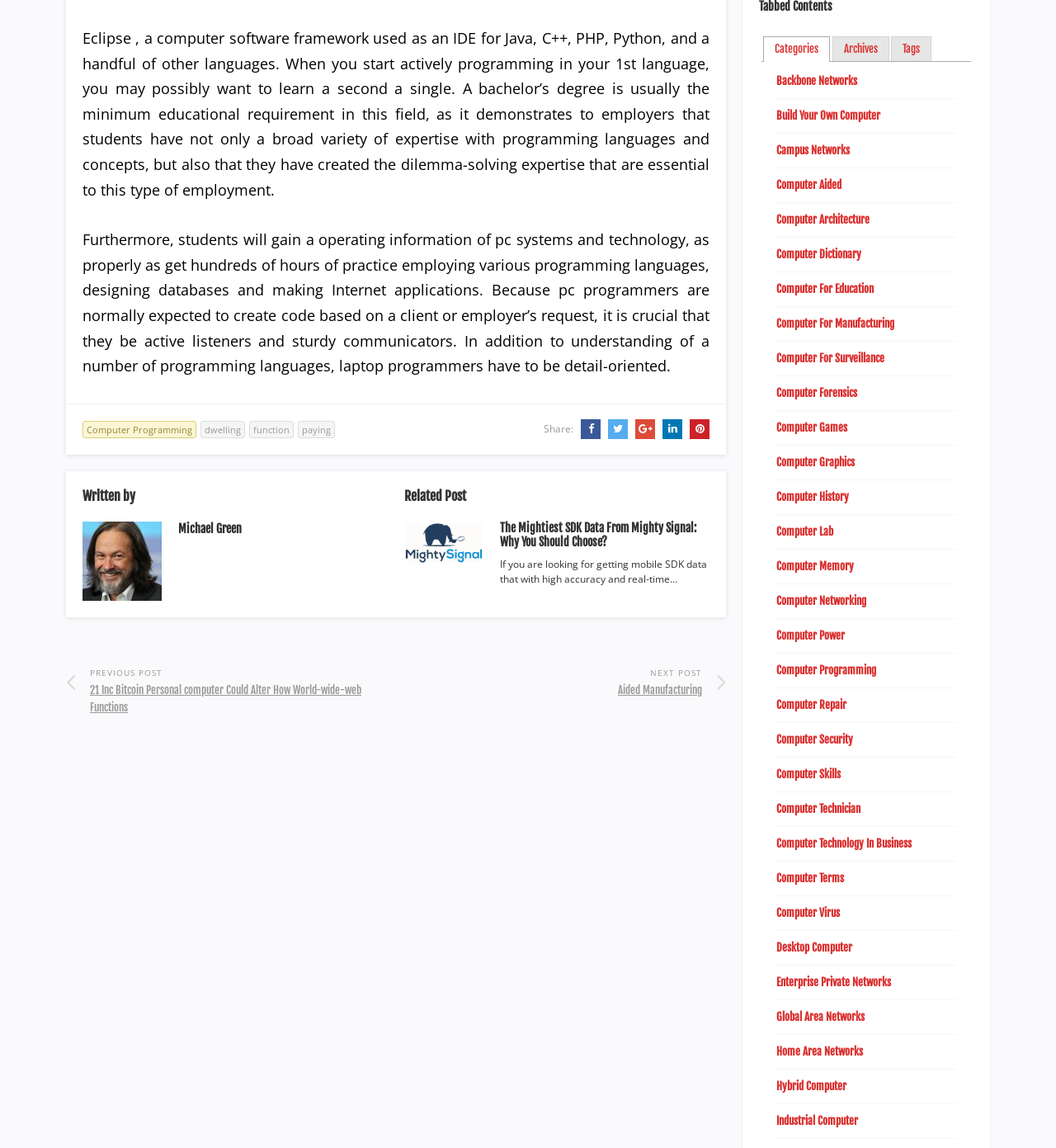What is the topic of the article? Refer to the image and provide a one-word or short phrase answer.

Computer Programming